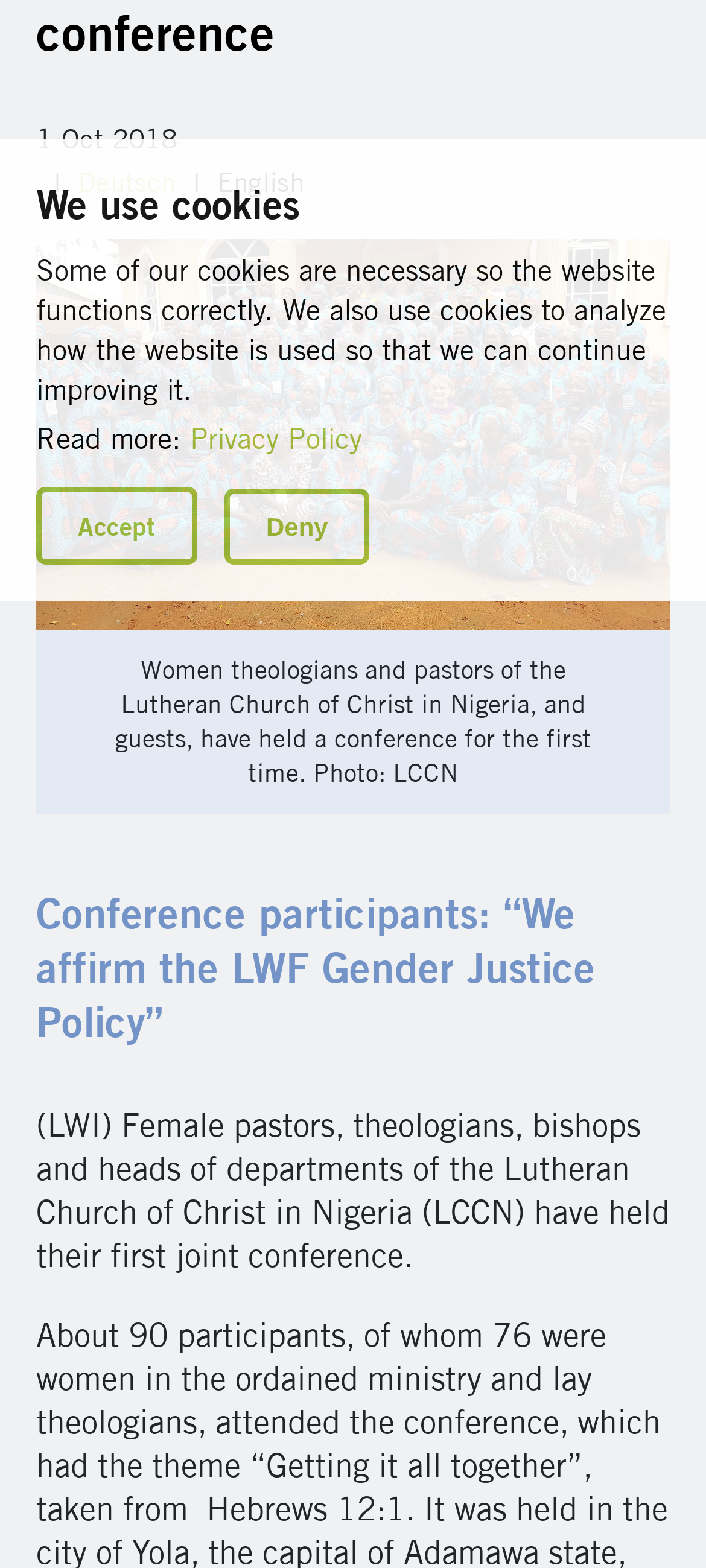Find the bounding box coordinates corresponding to the UI element with the description: "Privacy Policy". The coordinates should be formatted as [left, top, right, bottom], with values as floats between 0 and 1.

[0.269, 0.269, 0.513, 0.291]